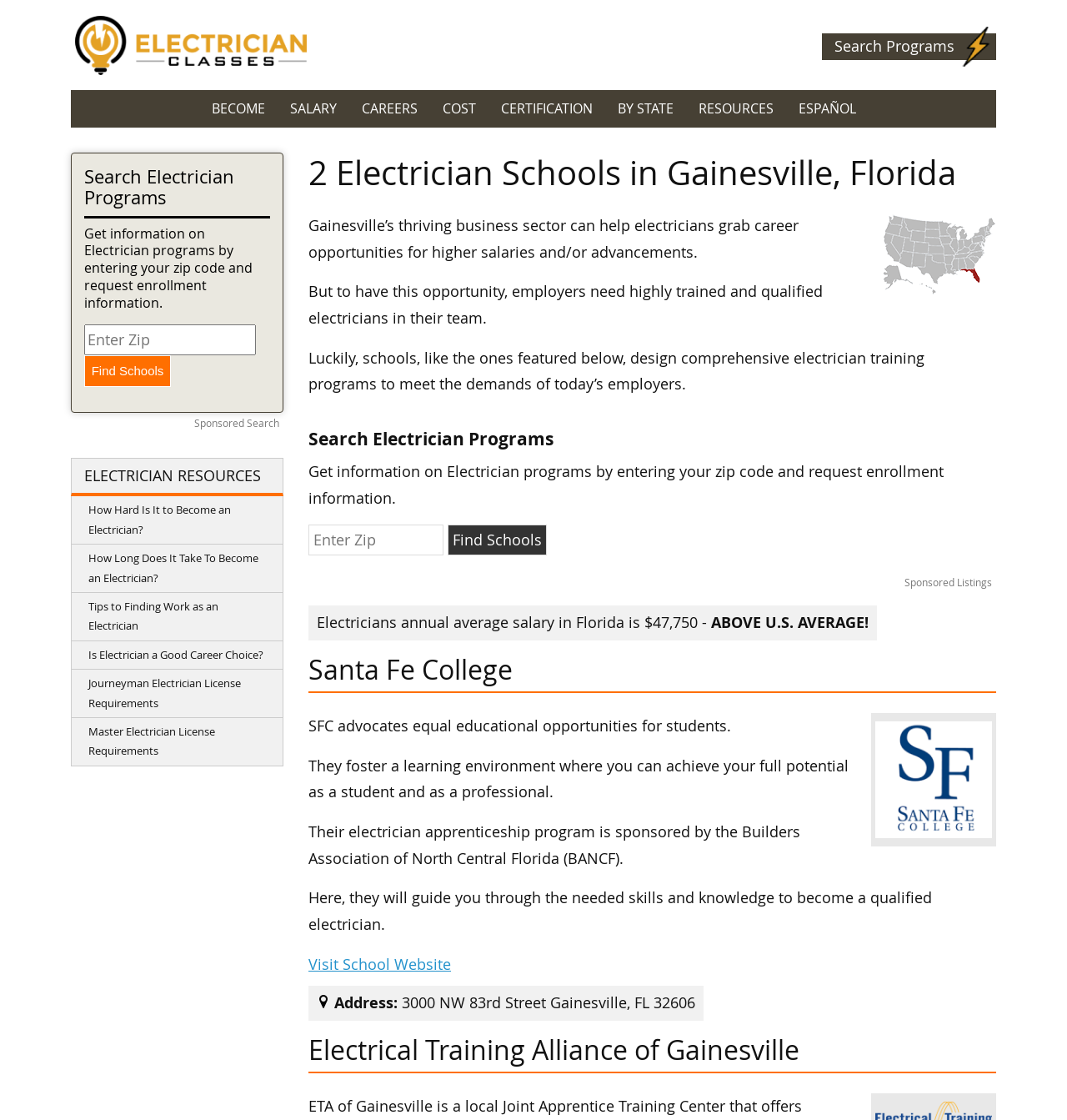By analyzing the image, answer the following question with a detailed response: What is the average annual salary of electricians in Florida?

According to the webpage, the average annual salary of electricians in Florida is $47,750, which is above the U.S. average.